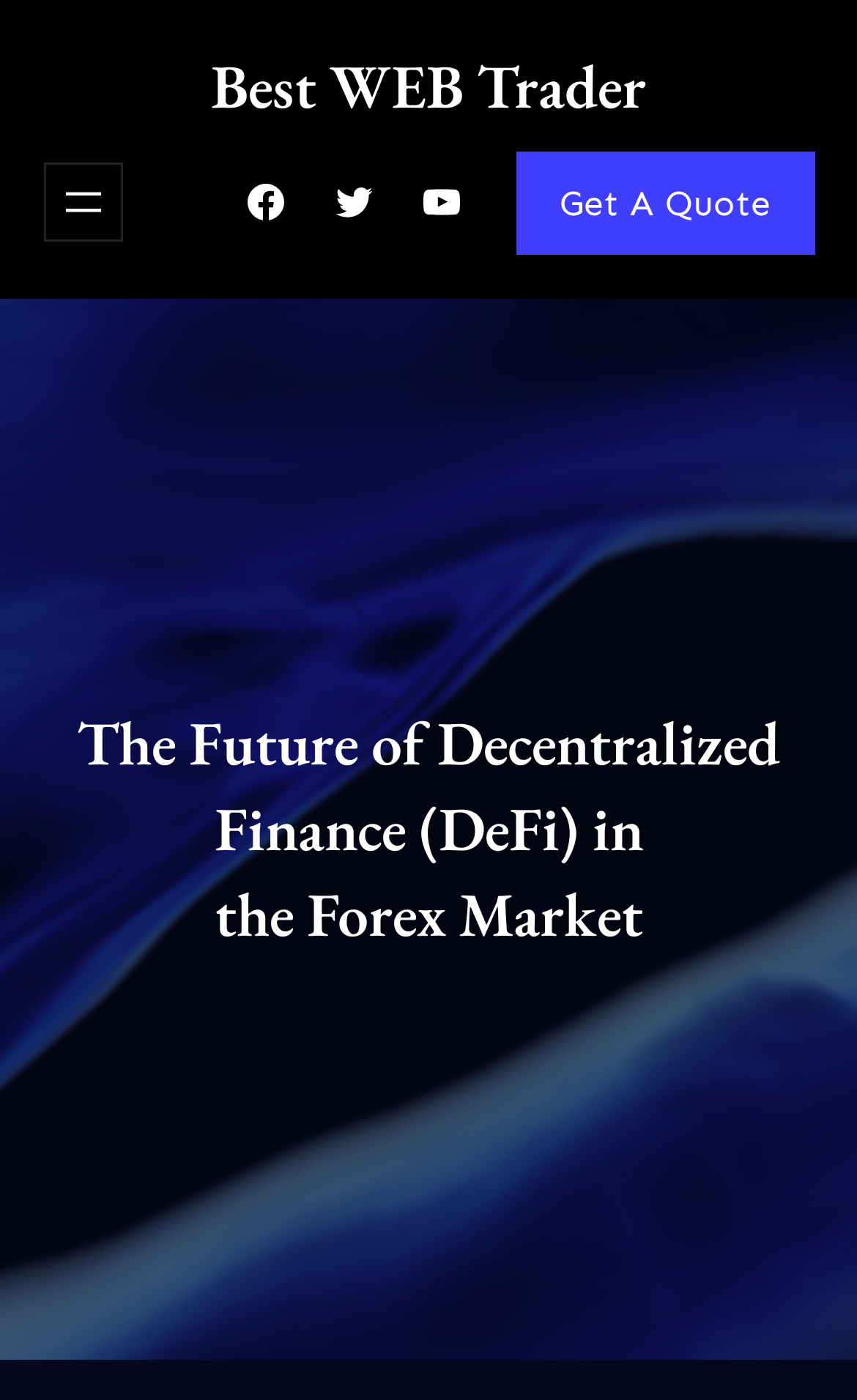Generate the text content of the main headline of the webpage.

Best WEB Trader